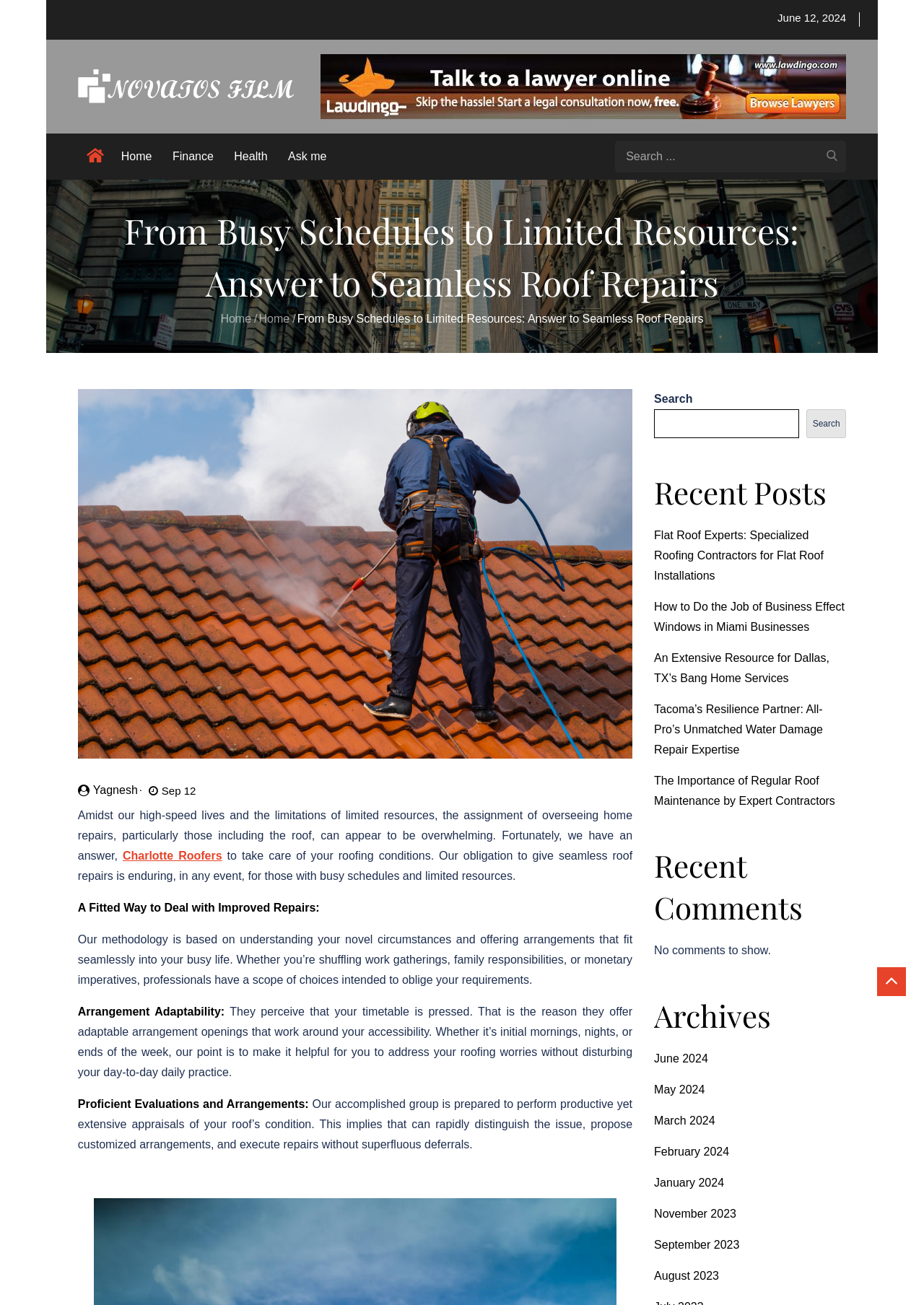Please locate the bounding box coordinates of the element that should be clicked to achieve the given instruction: "Check out my open source projects".

None